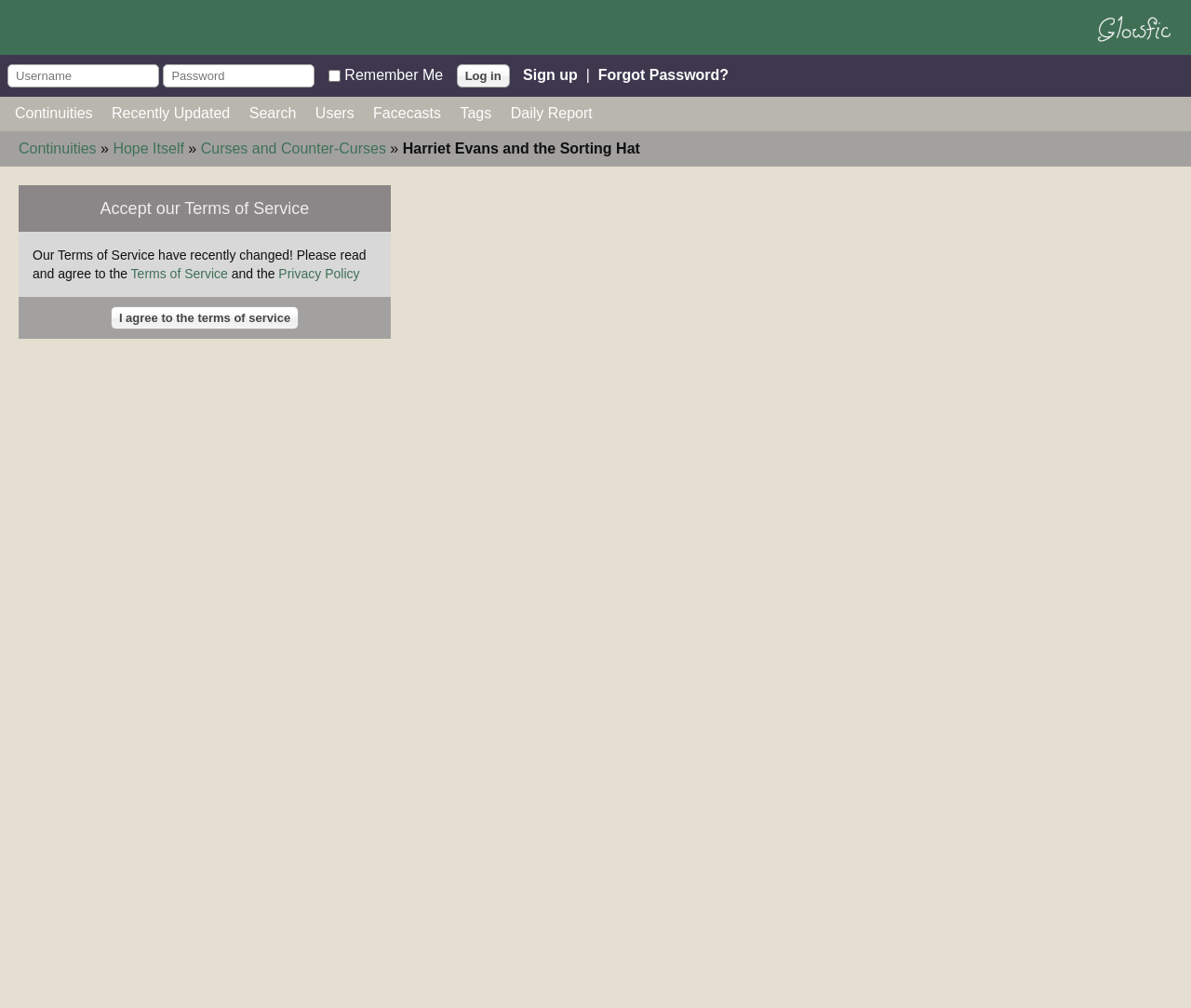Indicate the bounding box coordinates of the clickable region to achieve the following instruction: "sign up."

[0.439, 0.066, 0.485, 0.082]